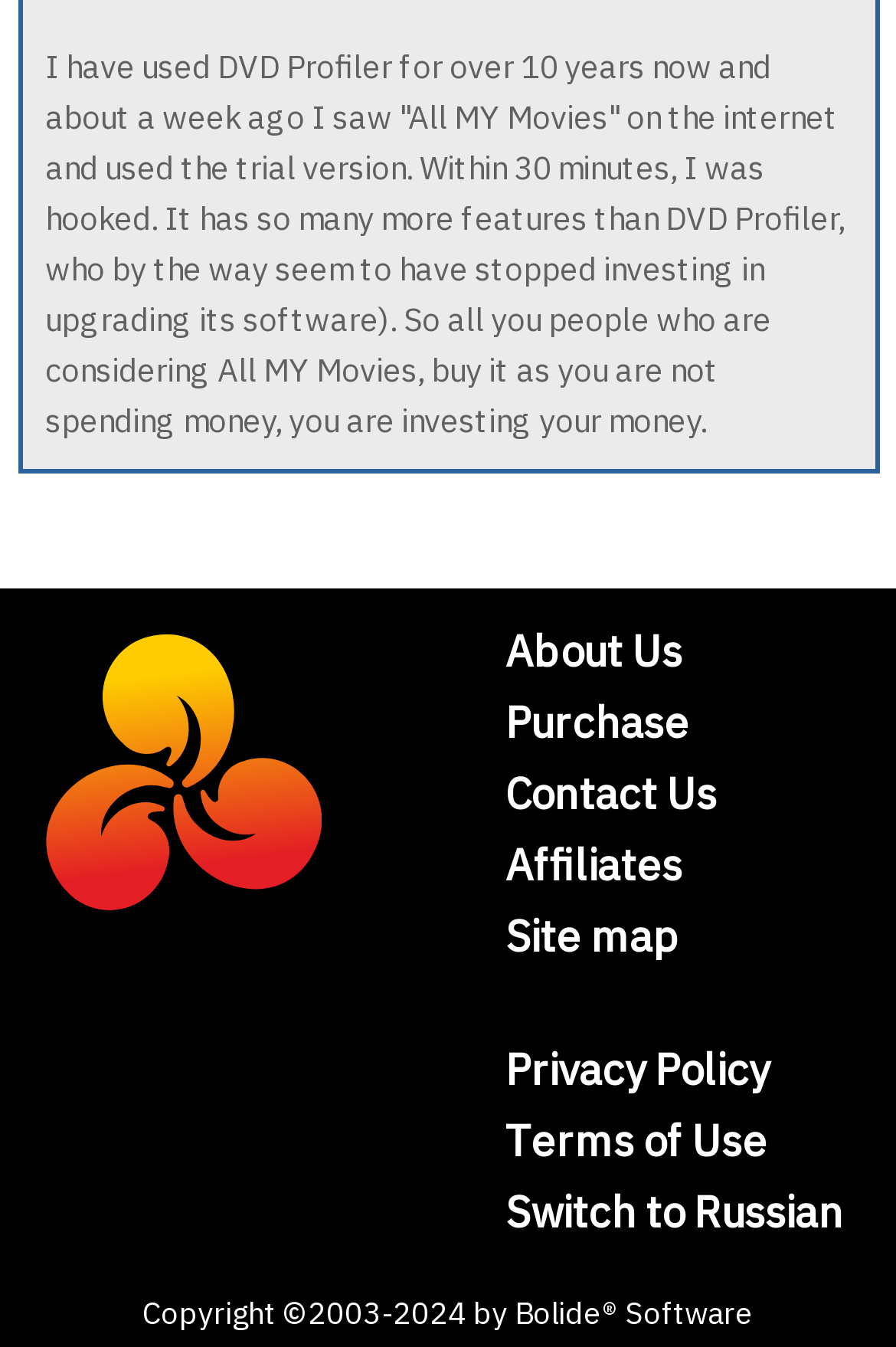Identify the bounding box coordinates of the element to click to follow this instruction: 'click the Purchase button'. Ensure the coordinates are four float values between 0 and 1, provided as [left, top, right, bottom].

[0.564, 0.515, 0.769, 0.556]